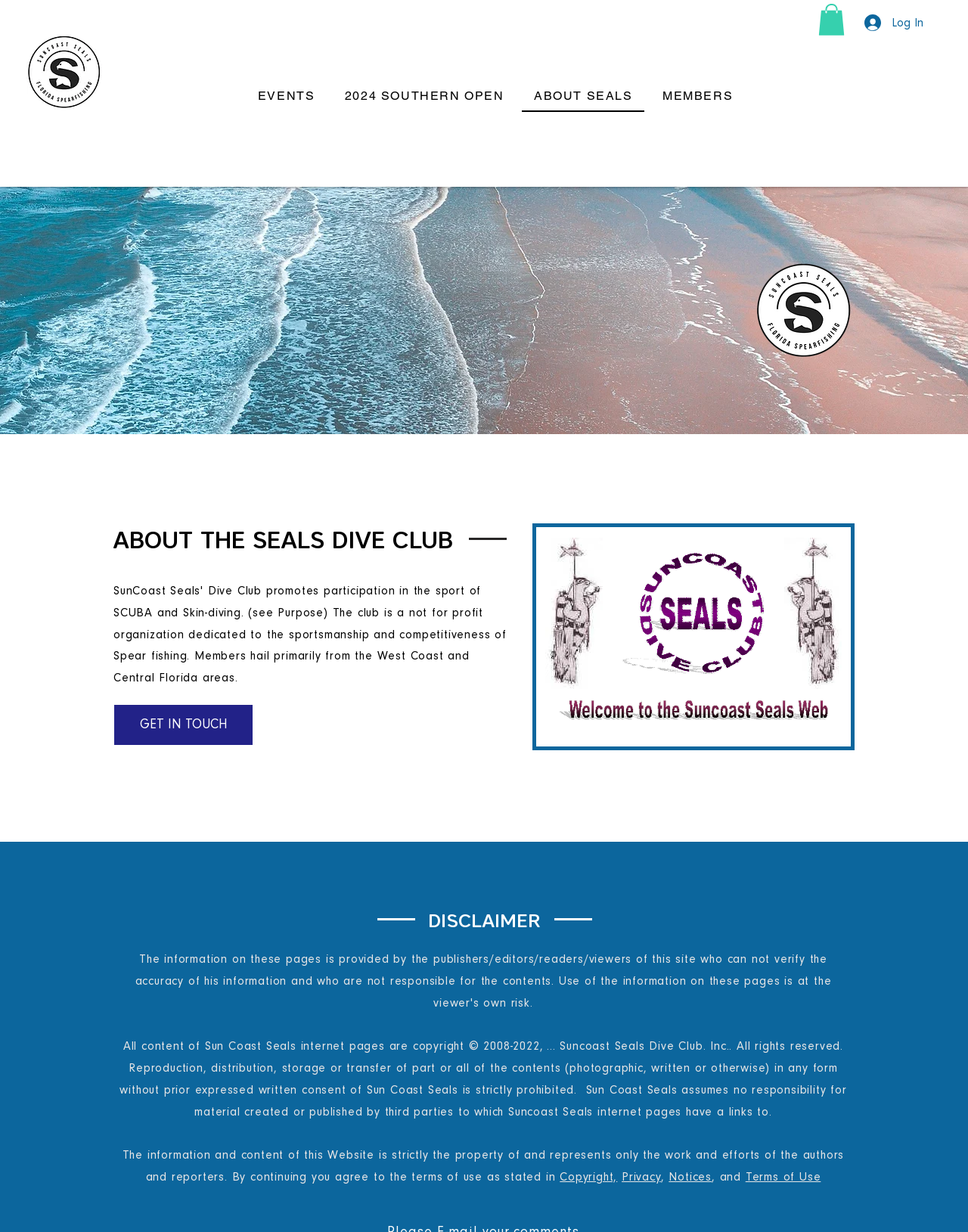Respond with a single word or phrase to the following question: What type of images are displayed on the webpage?

Seal and coastline images